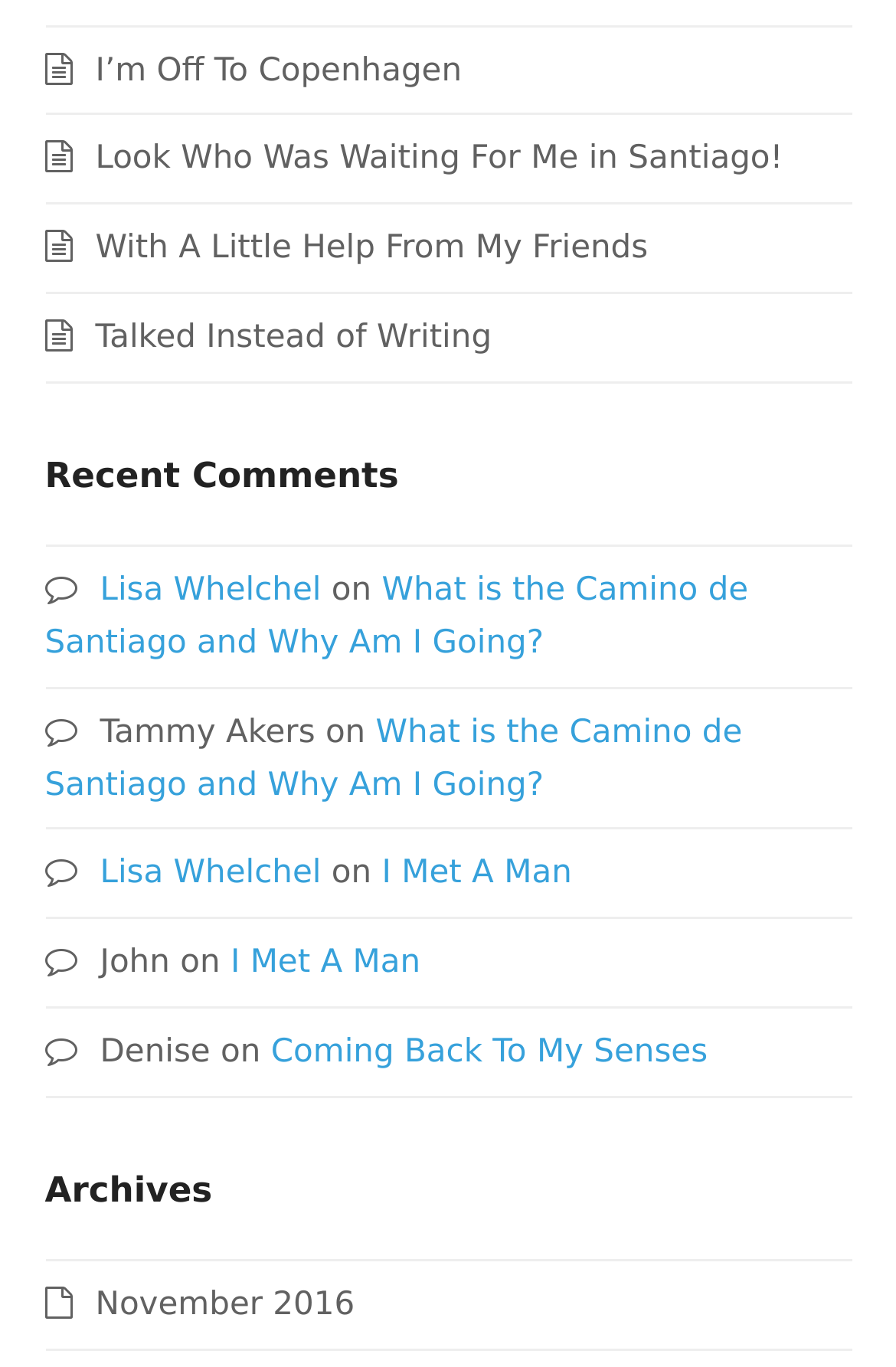Please give a concise answer to this question using a single word or phrase: 
Is there a link with the text 'What is the Camino de Santiago and Why Am I Going?'?

Yes